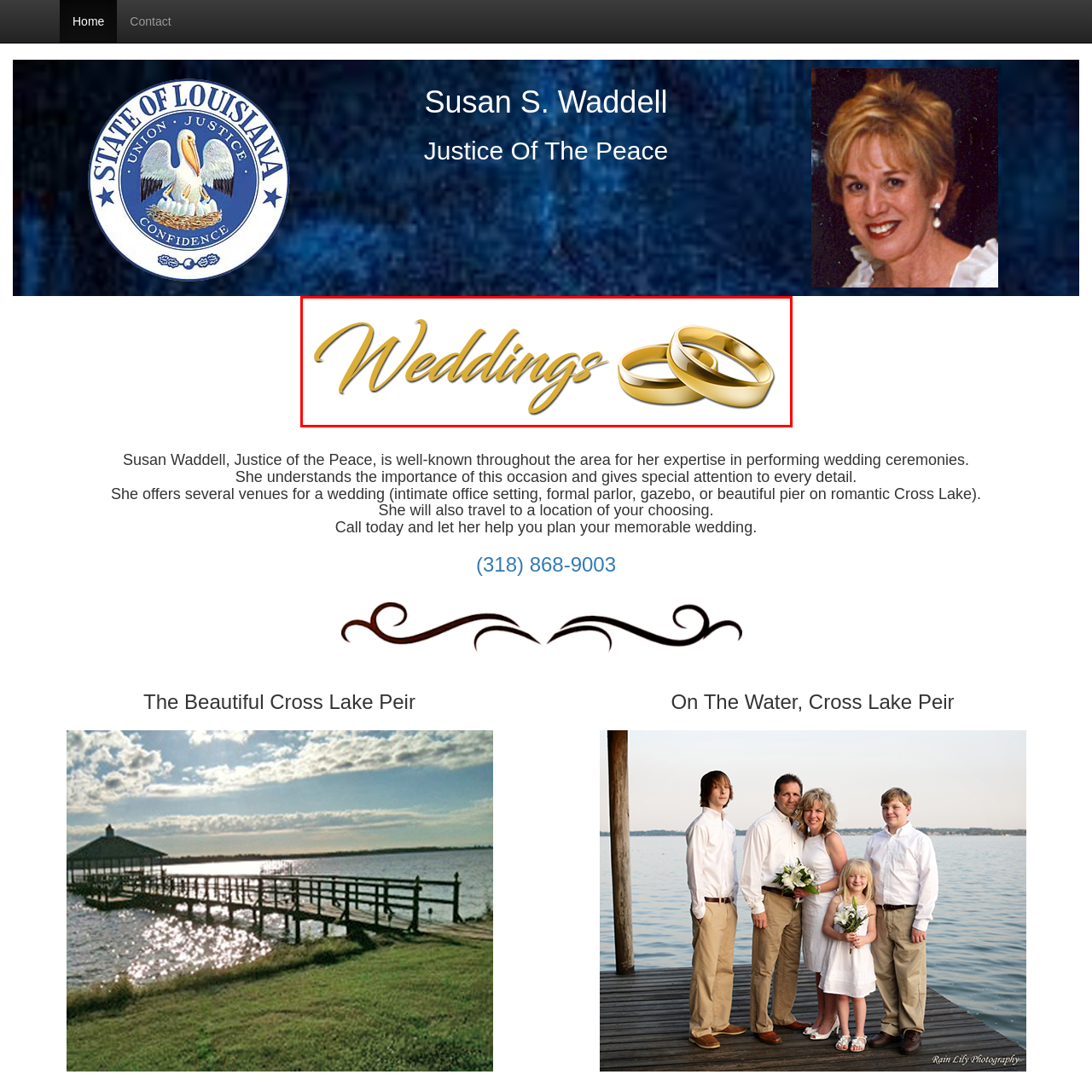Give a comprehensive caption for the image marked by the red rectangle.

The image prominently features the word "Weddings" in elegant, flowing cursive typography, rendered in a rich, golden hue that evokes feelings of warmth and celebration. Accompanying the text are two intertwined golden wedding rings, symbolizing love, commitment, and the union of two individuals. This visual representation is fittingly aligned with Susan Waddell's services as a Justice of the Peace, where she specializes in officiating wedding ceremonies. The image captures the essence of special moments in life, inviting couples to consider Susan’s expertise in making their wedding day truly memorable.